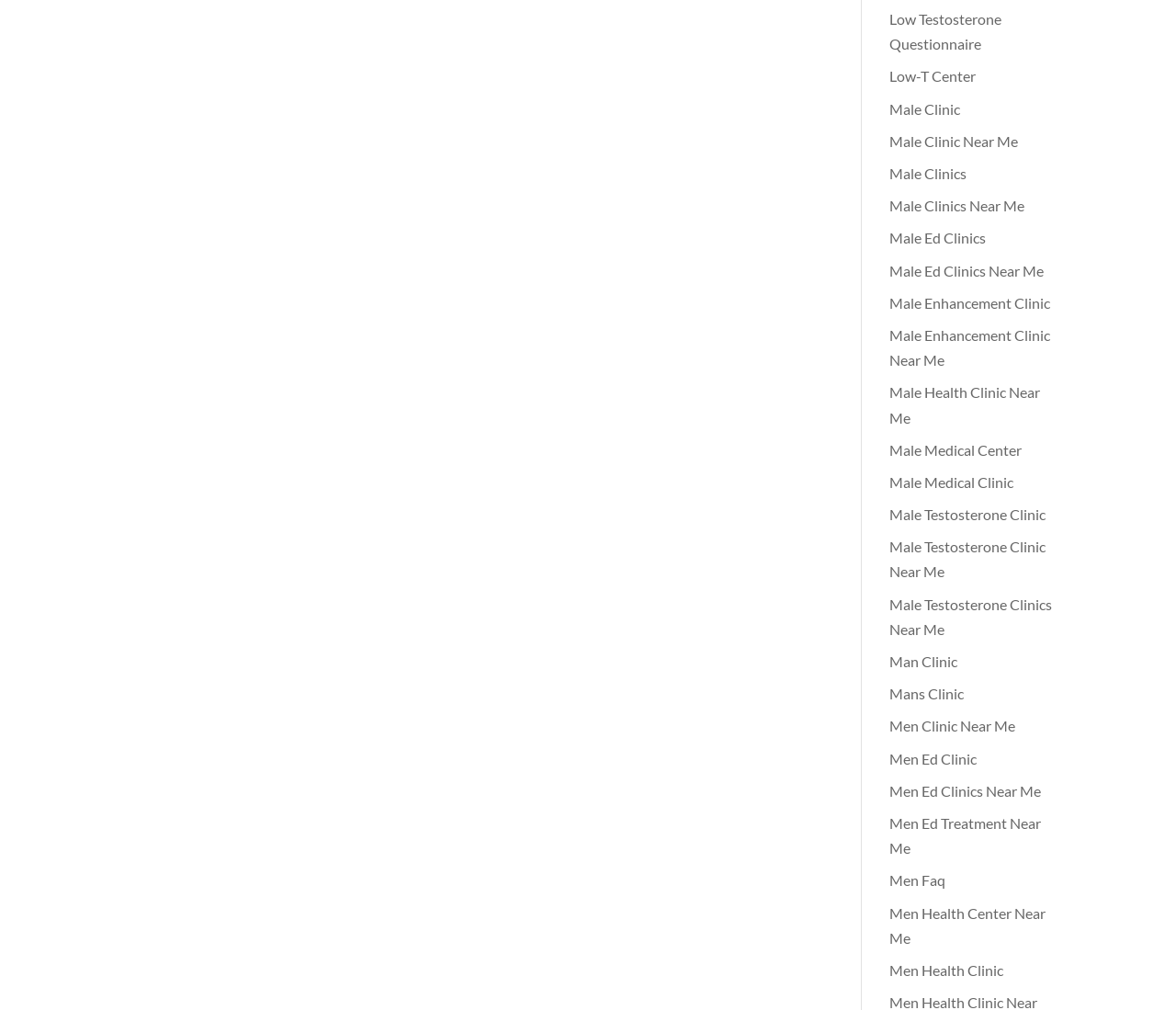What is the main topic of this webpage? Look at the image and give a one-word or short phrase answer.

Male Health